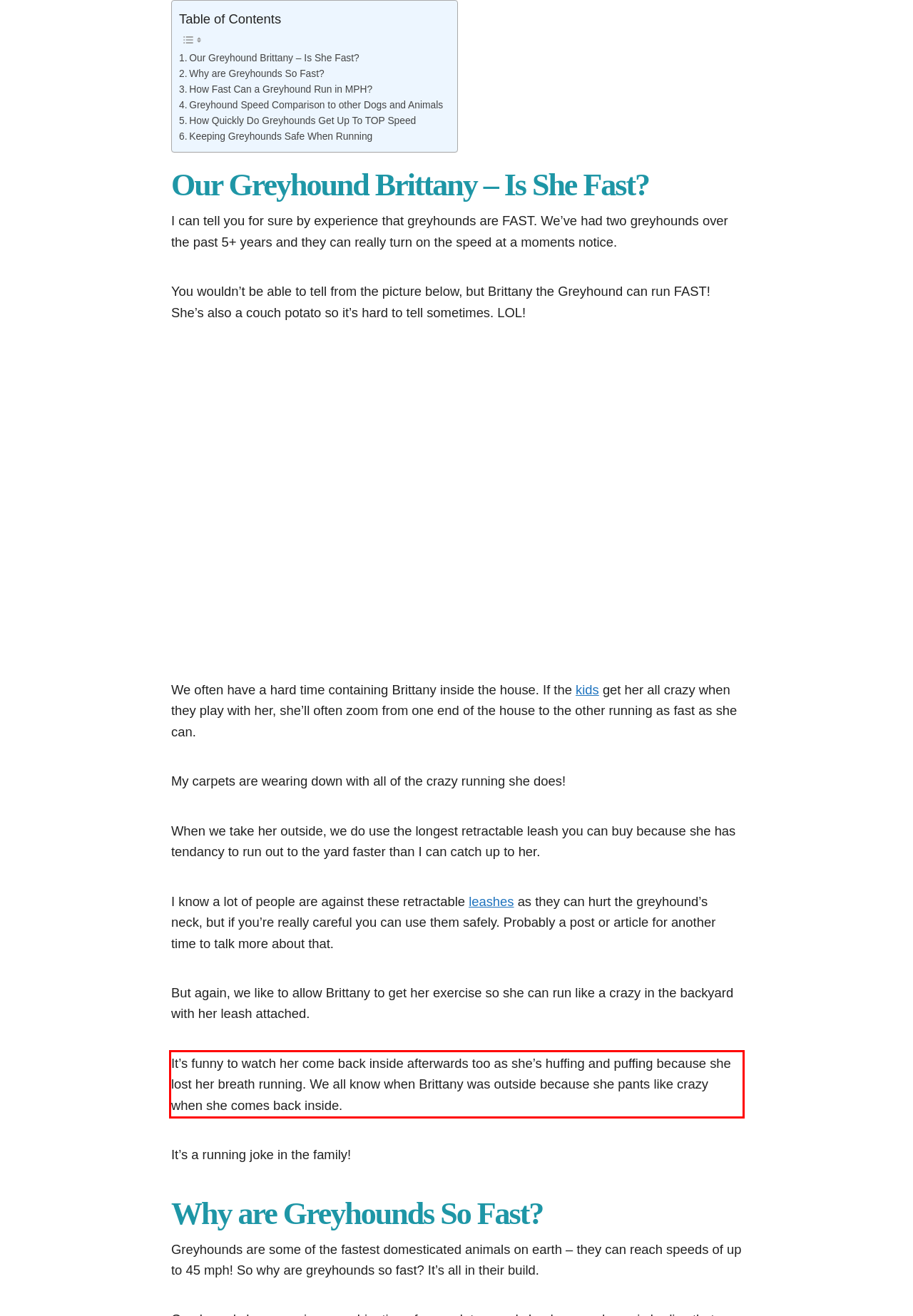Locate the red bounding box in the provided webpage screenshot and use OCR to determine the text content inside it.

It’s funny to watch her come back inside afterwards too as she’s huffing and puffing because she lost her breath running. We all know when Brittany was outside because she pants like crazy when she comes back inside.